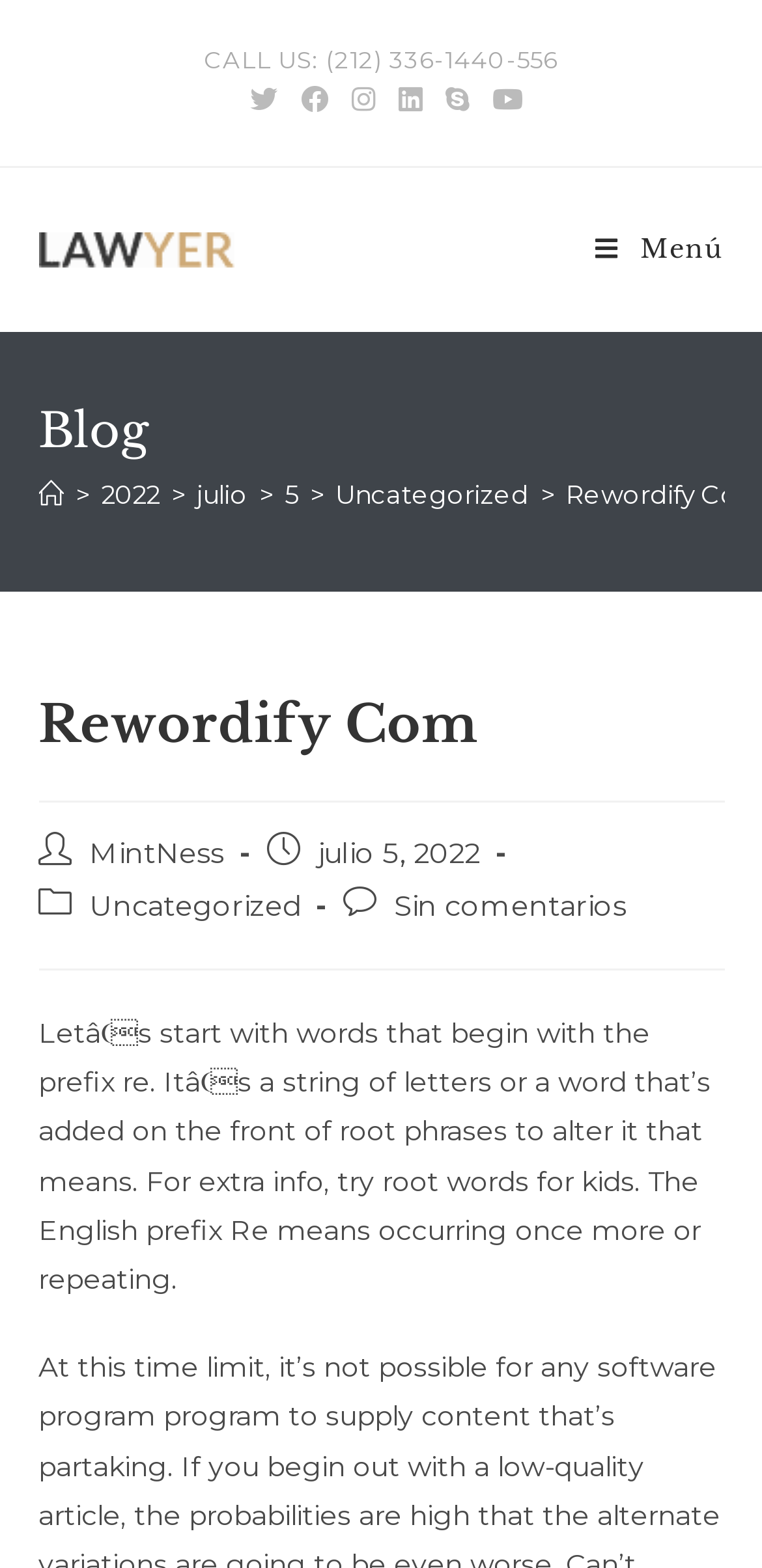Find the bounding box coordinates of the element to click in order to complete this instruction: "Read the blog". The bounding box coordinates must be four float numbers between 0 and 1, denoted as [left, top, right, bottom].

[0.05, 0.254, 0.95, 0.295]